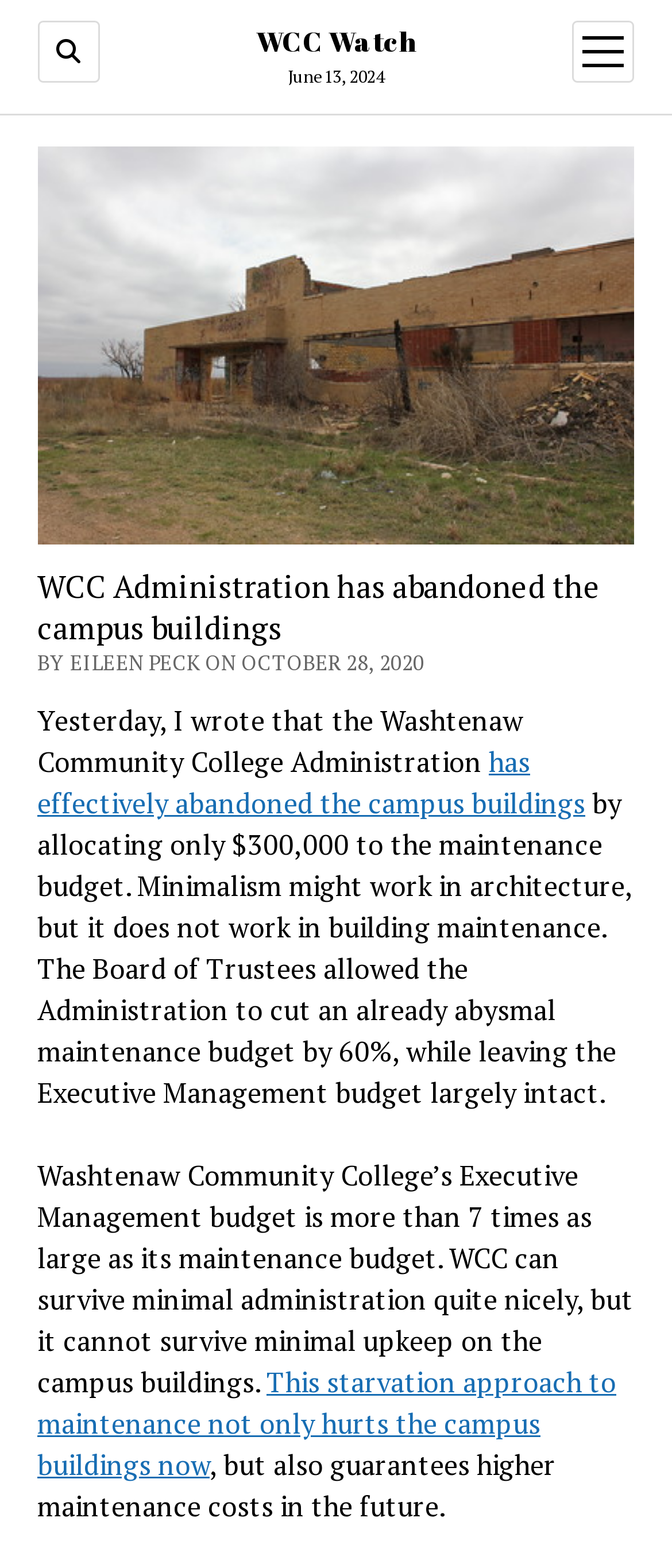Please provide a one-word or phrase answer to the question: 
What is the amount allocated to the maintenance budget?

$300,000